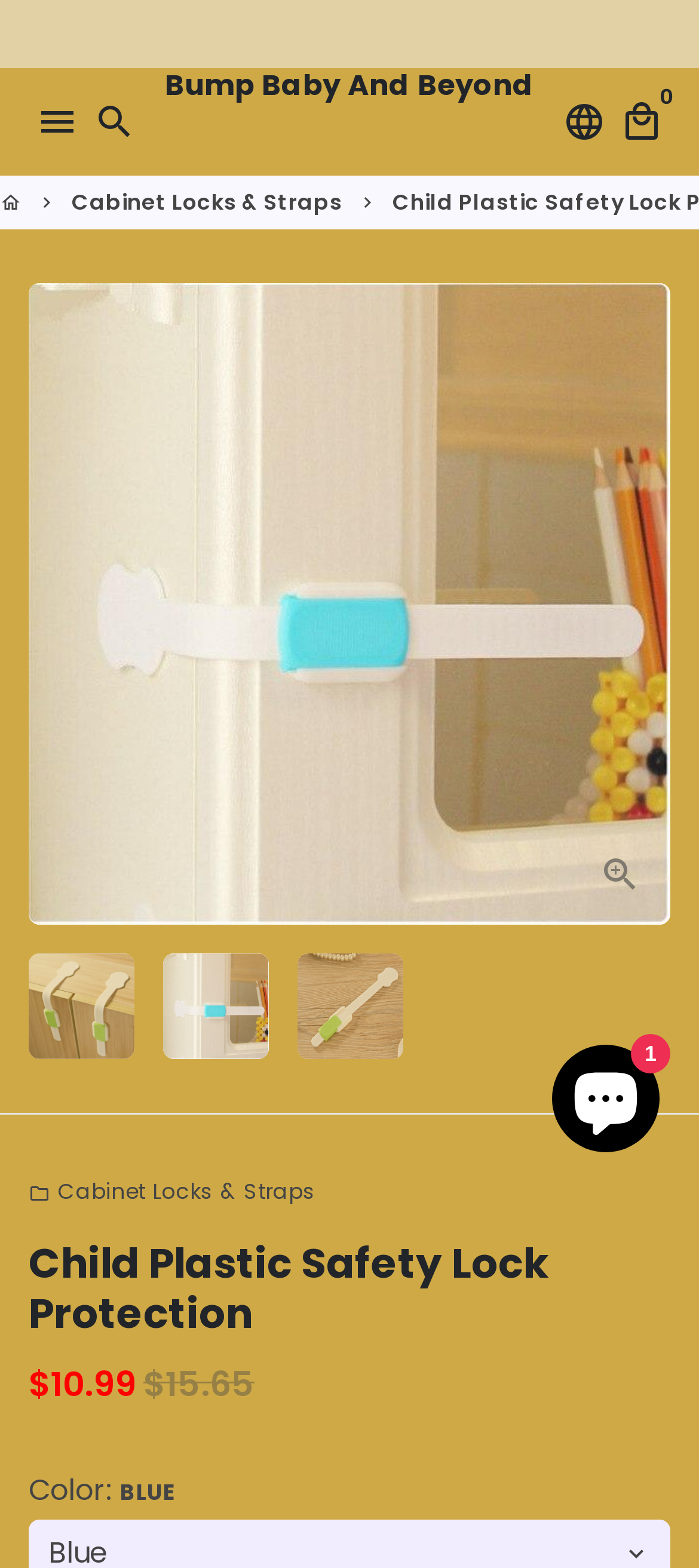Please provide the bounding box coordinates for the element that needs to be clicked to perform the instruction: "Click the 'Next' button". The coordinates must consist of four float numbers between 0 and 1, formatted as [left, top, right, bottom].

[0.862, 0.363, 0.959, 0.407]